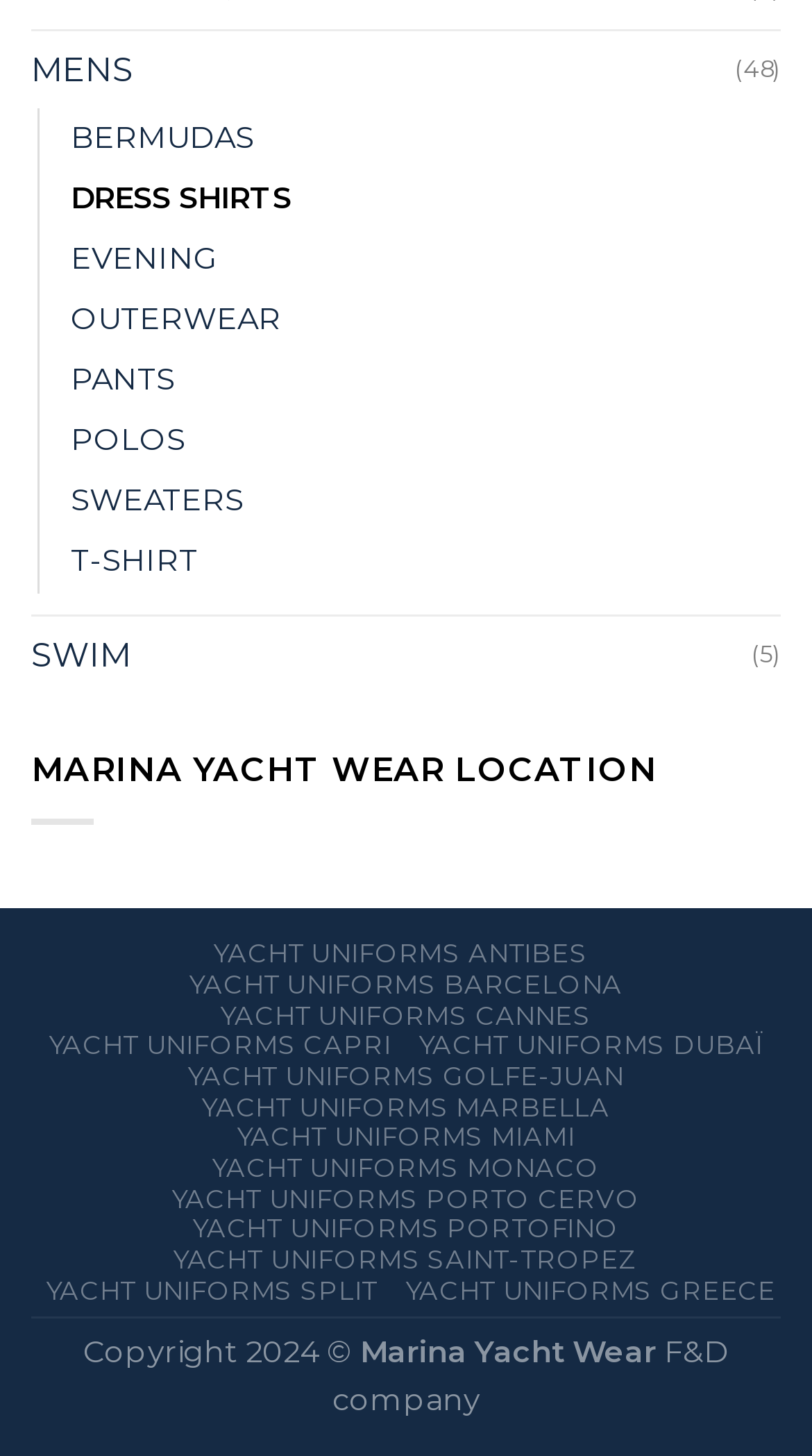Please determine the bounding box coordinates of the area that needs to be clicked to complete this task: 'click the '经营理念' link'. The coordinates must be four float numbers between 0 and 1, formatted as [left, top, right, bottom].

None